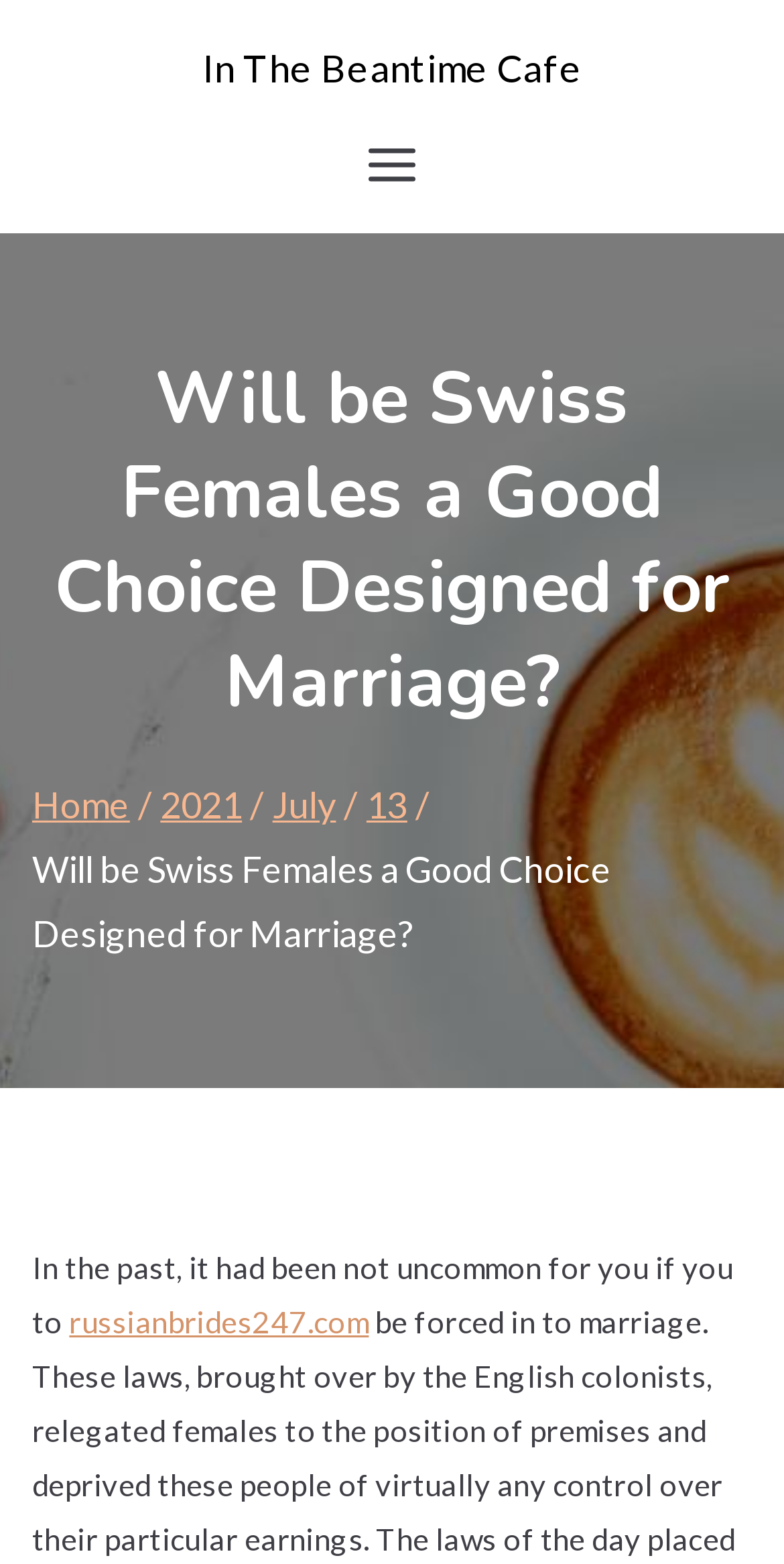Please extract the primary headline from the webpage.

Will be Swiss Females a Good Choice Designed for Marriage?